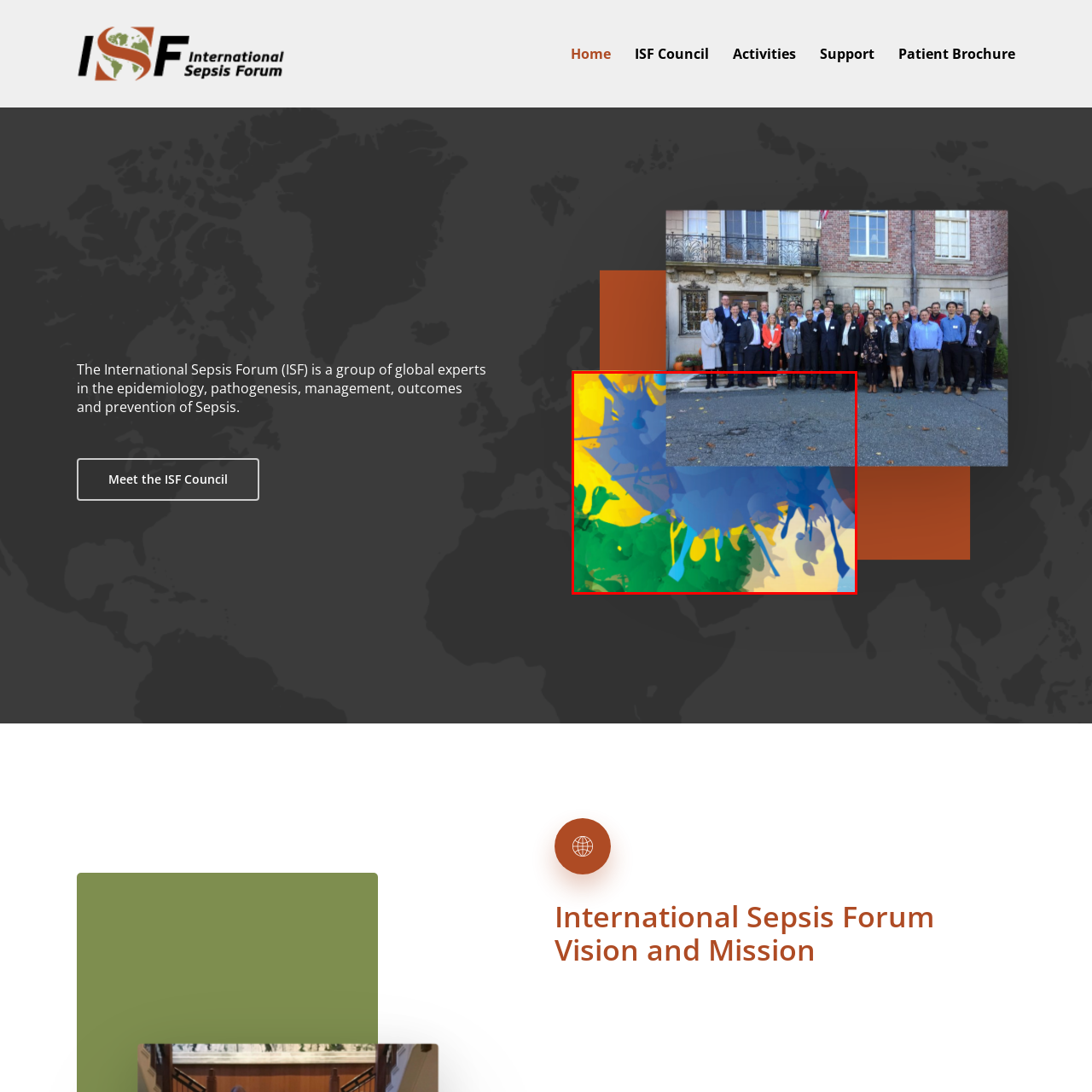Focus on the part of the image that is marked with a yellow outline and respond in detail to the following inquiry based on what you observe: 
What is obscured by the artistic overlay?

According to the caption, the identities of the individuals standing closely together in the upper portion of the image are obscured by the artistic overlay.